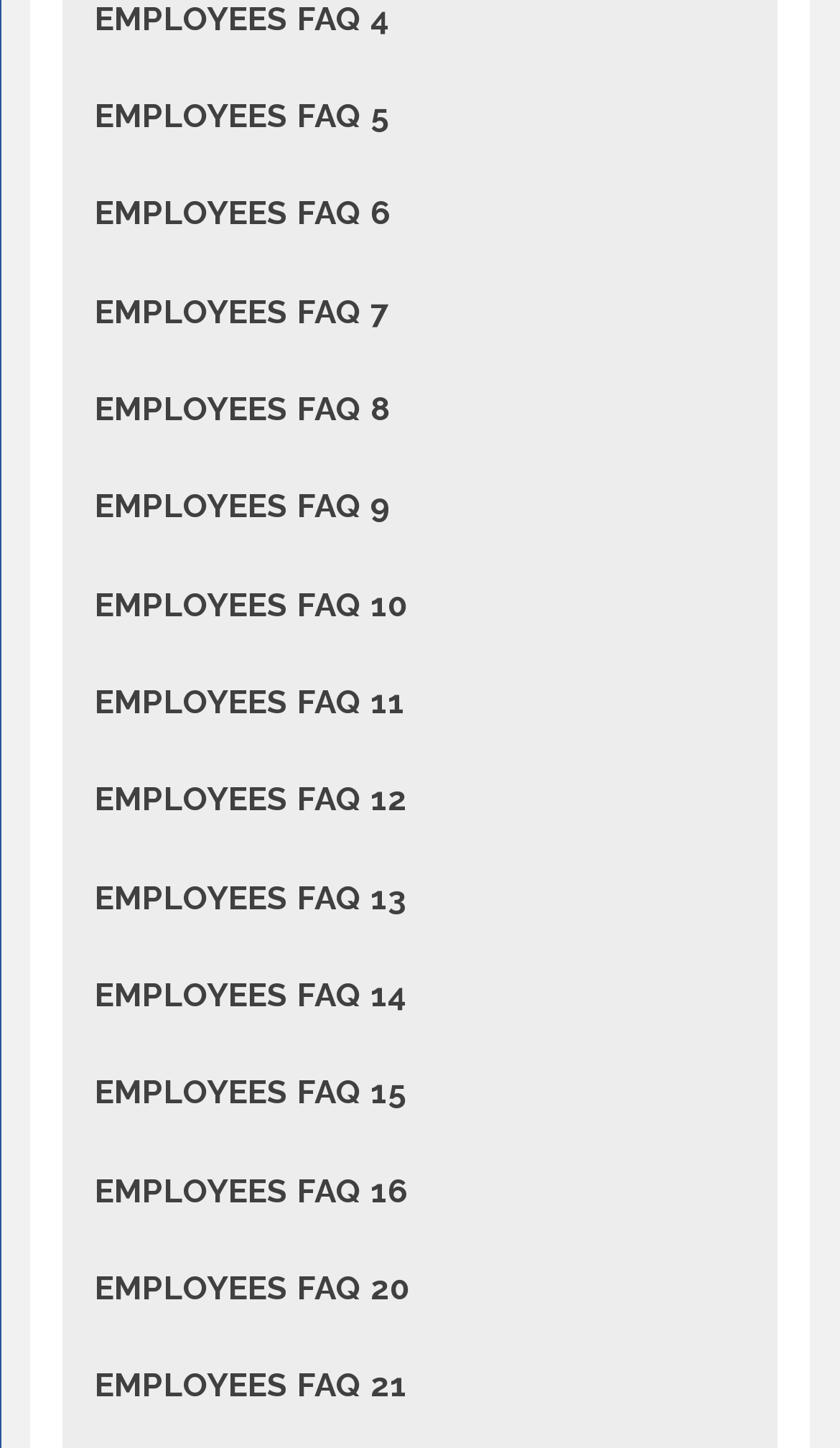How many FAQs are listed on this page?
Refer to the image and provide a one-word or short phrase answer.

21